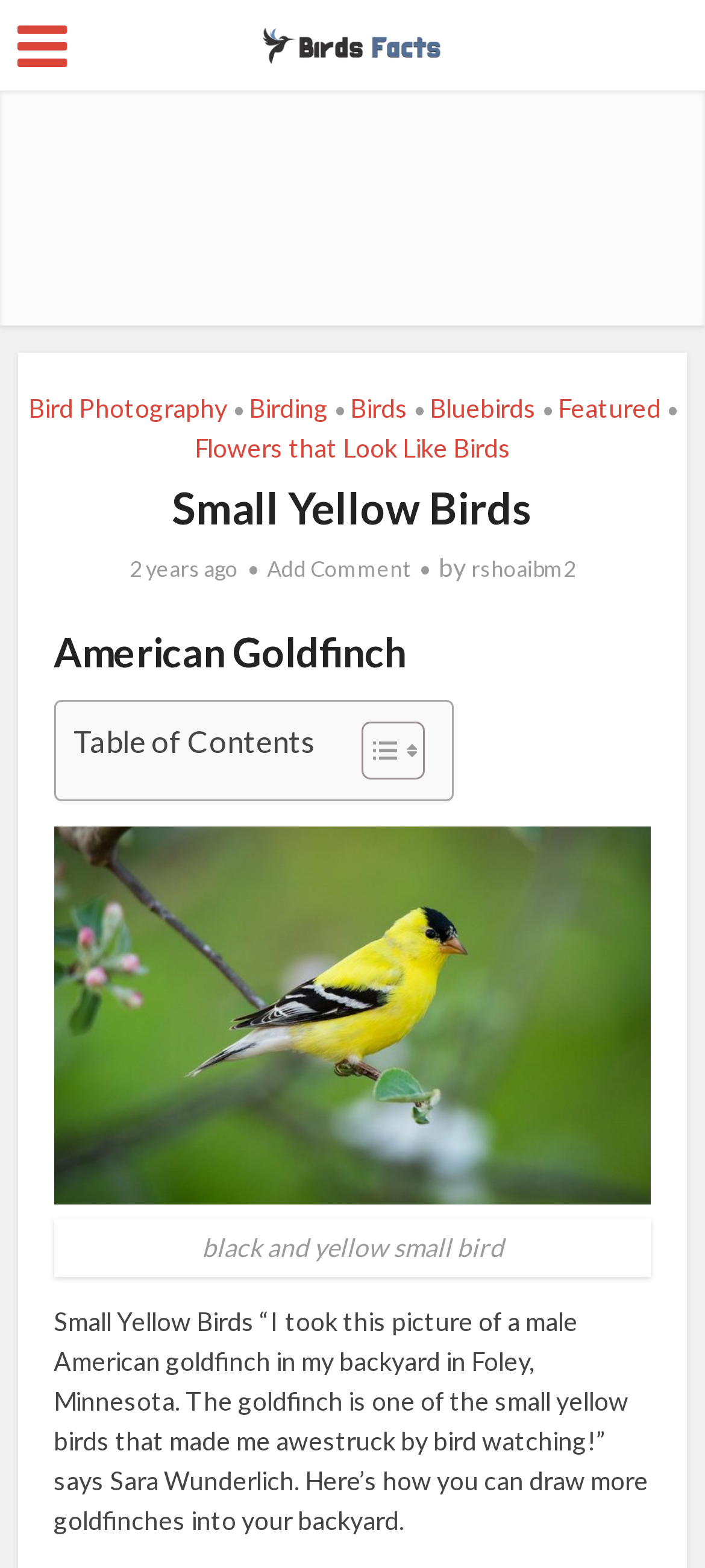What is the author's name of the article?
Give a detailed explanation using the information visible in the image.

The answer can be found by reading the text 'says Sara Wunderlich.' which is located in the middle of the article.